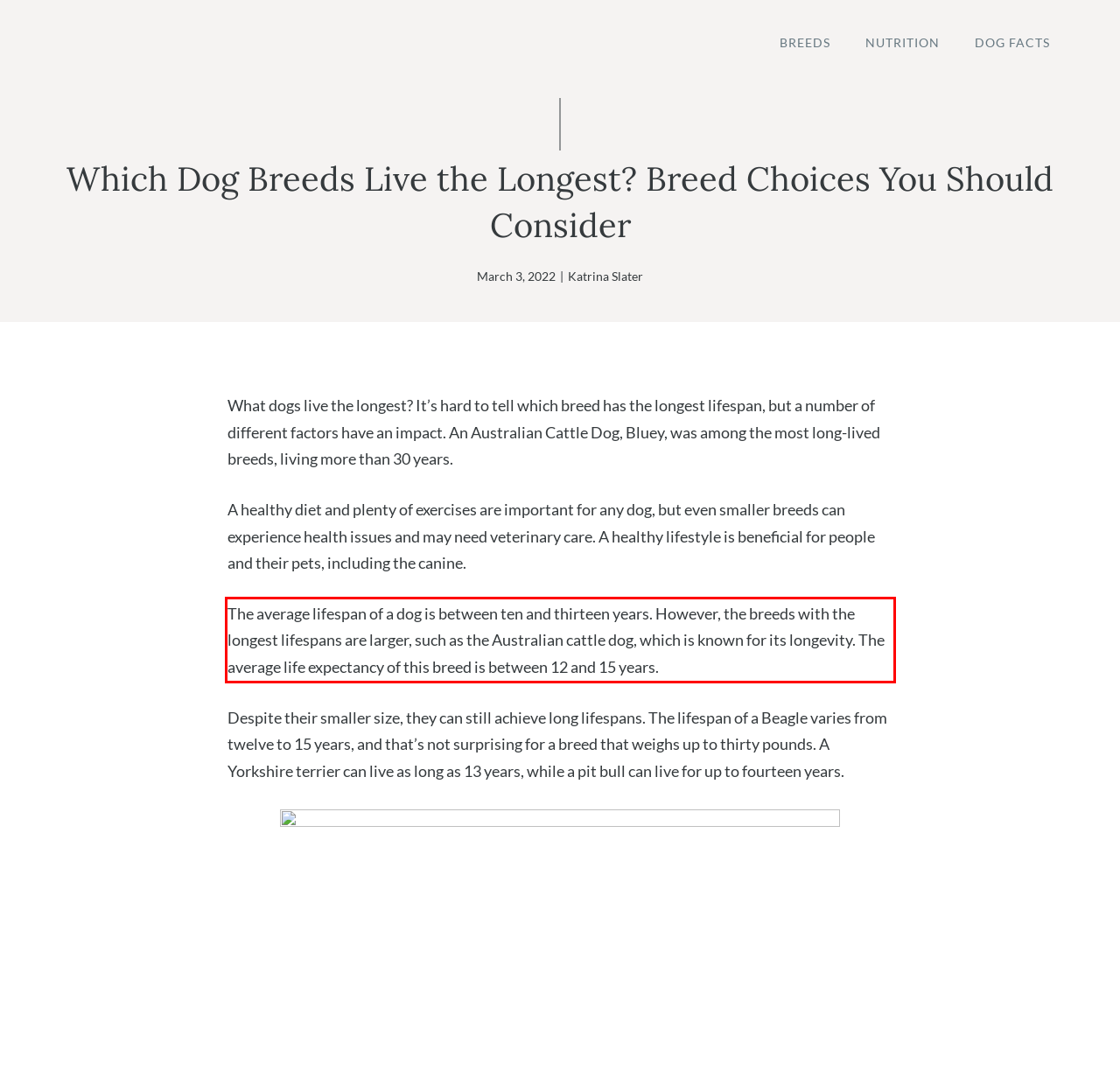Given a screenshot of a webpage containing a red rectangle bounding box, extract and provide the text content found within the red bounding box.

The average lifespan of a dog is between ten and thirteen years. However, the breeds with the longest lifespans are larger, such as the Australian cattle dog, which is known for its longevity. The average life expectancy of this breed is between 12 and 15 years.